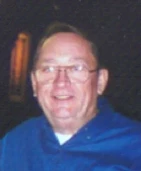Give a detailed account of the visual content in the image.

The image features a gentleman wearing glasses and a blue shirt, smiling warmly. His cheerful demeanor adds a personal touch to the context presented on the "About Us" page of Children's Literacy Publications. This section highlights the contributions of Richard "Rick" Chancey, who enjoyed a distinguished career before transitioning into family history research and collaborating with the publishing company. Through his work, he has played a significant role in website design and the creation of publication graphics, showcasing both his artistic flair and dedication to literacy initiatives.